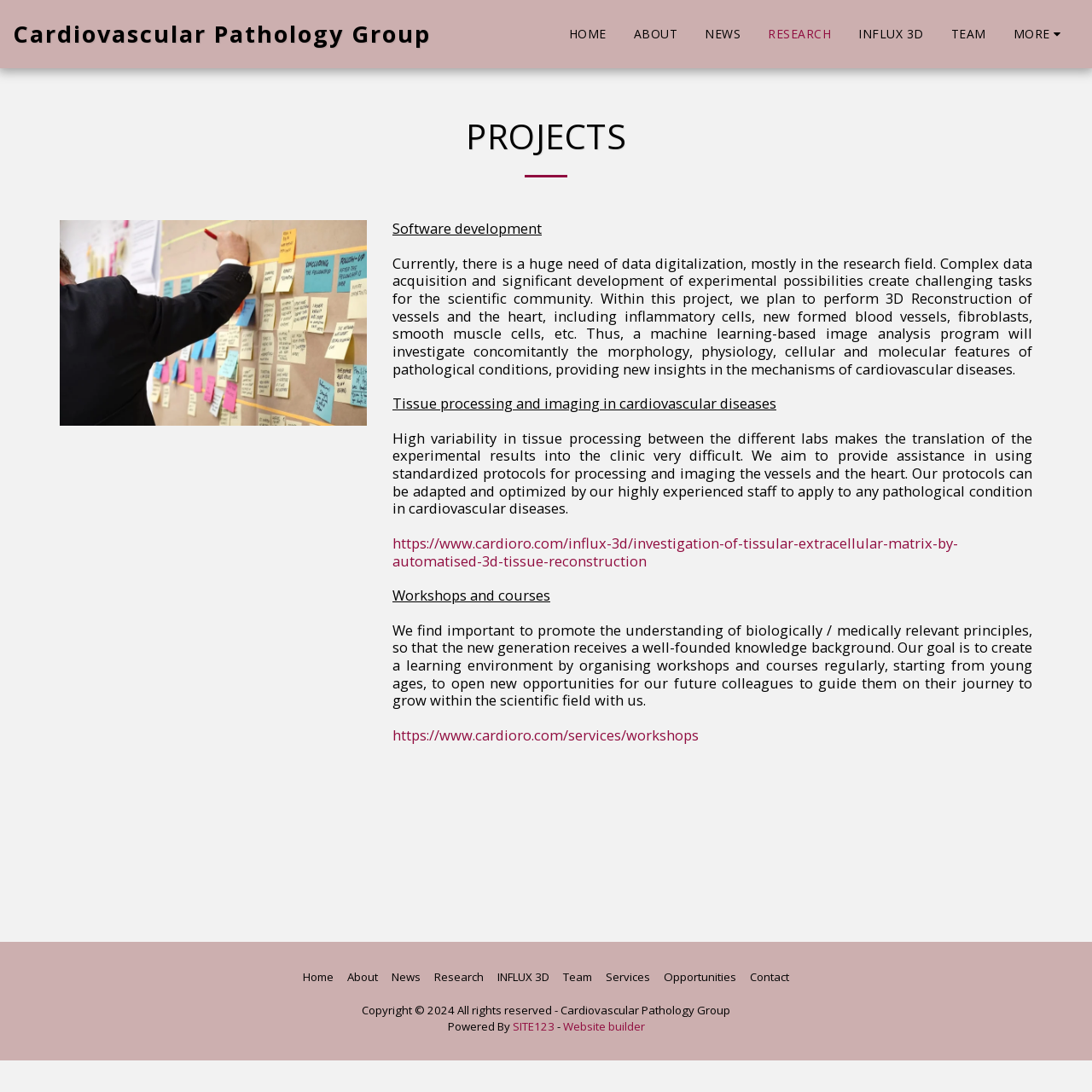Based on the element description INFLUX 3D, identify the bounding box coordinates for the UI element. The coordinates should be in the format (top-left x, top-left y, bottom-right x, bottom-right y) and within the 0 to 1 range.

[0.455, 0.887, 0.503, 0.902]